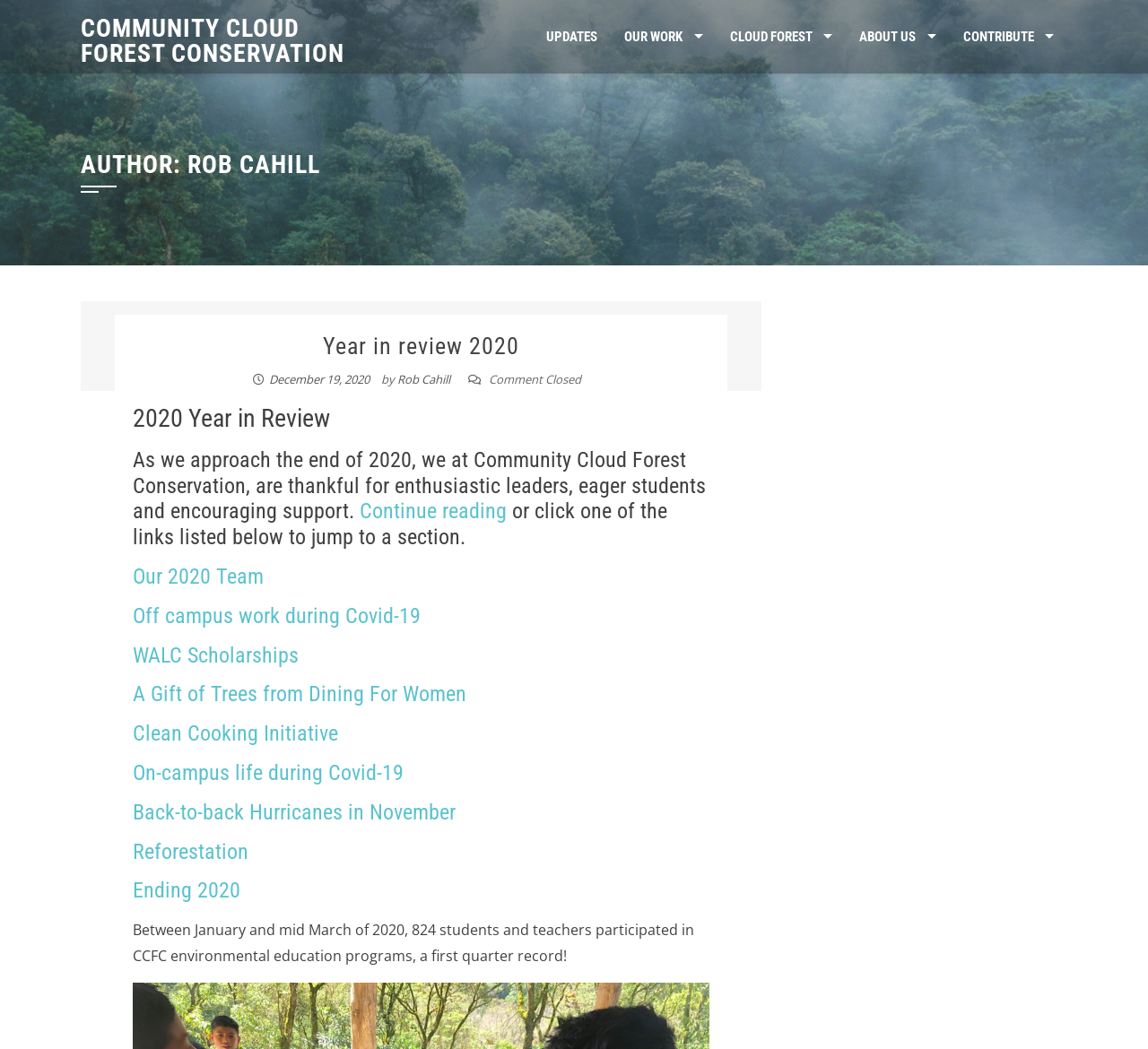Please indicate the bounding box coordinates for the clickable area to complete the following task: "Read the 'Year in review 2020' article". The coordinates should be specified as four float numbers between 0 and 1, i.e., [left, top, right, bottom].

[0.281, 0.317, 0.452, 0.342]